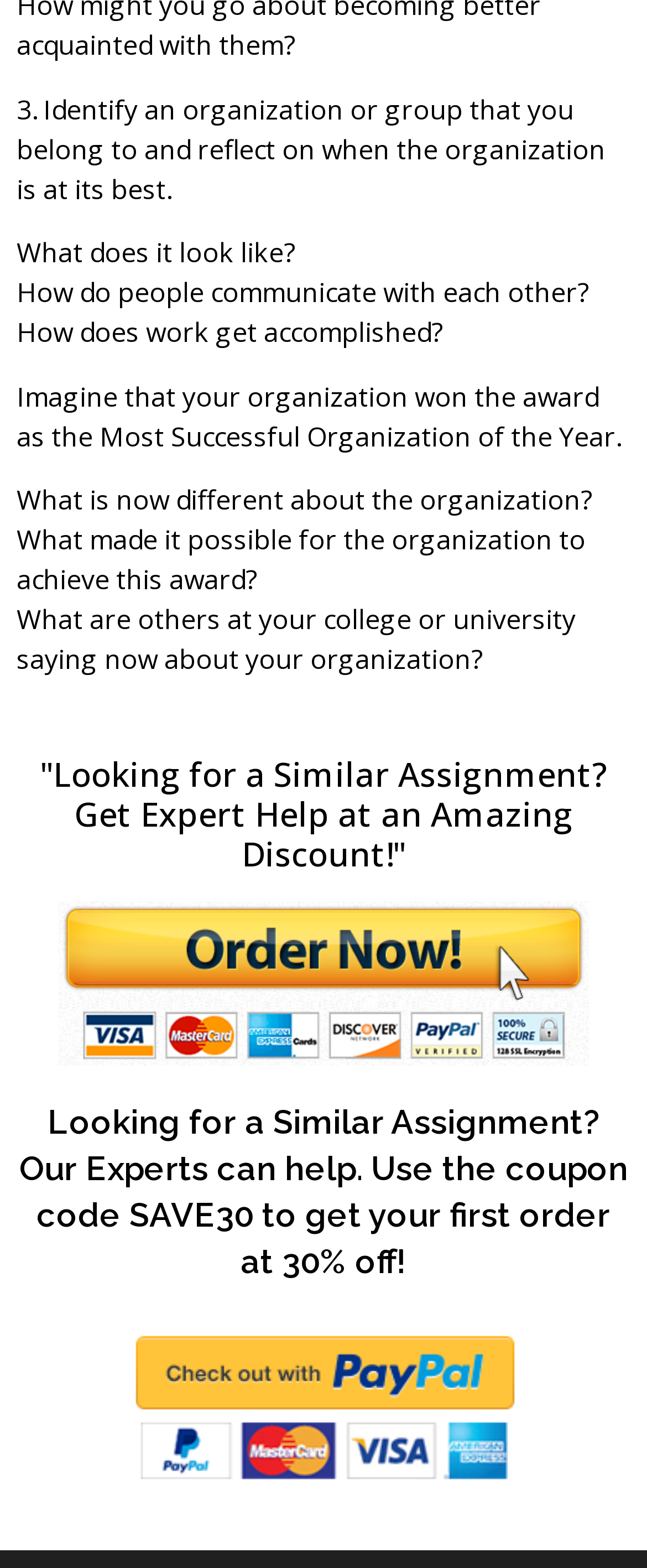What is the organization being reflected upon?
Give a detailed response to the question by analyzing the screenshot.

The webpage is asking the user to identify an organization or group that they belong to and reflect on when the organization is at its best, so the organization being reflected upon is an organization or group that the user belongs to.